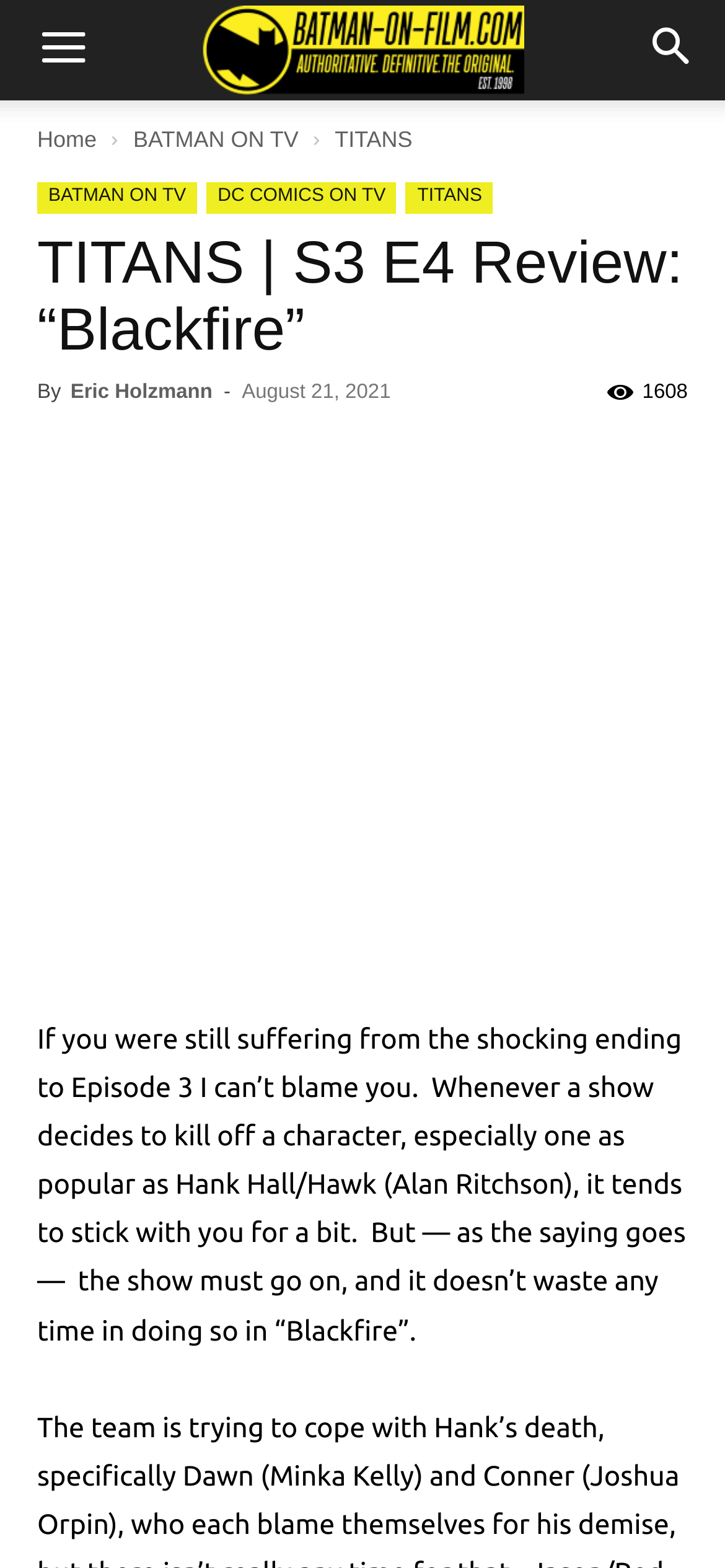Show the bounding box coordinates of the element that should be clicked to complete the task: "Click the menu button".

[0.005, 0.0, 0.169, 0.064]